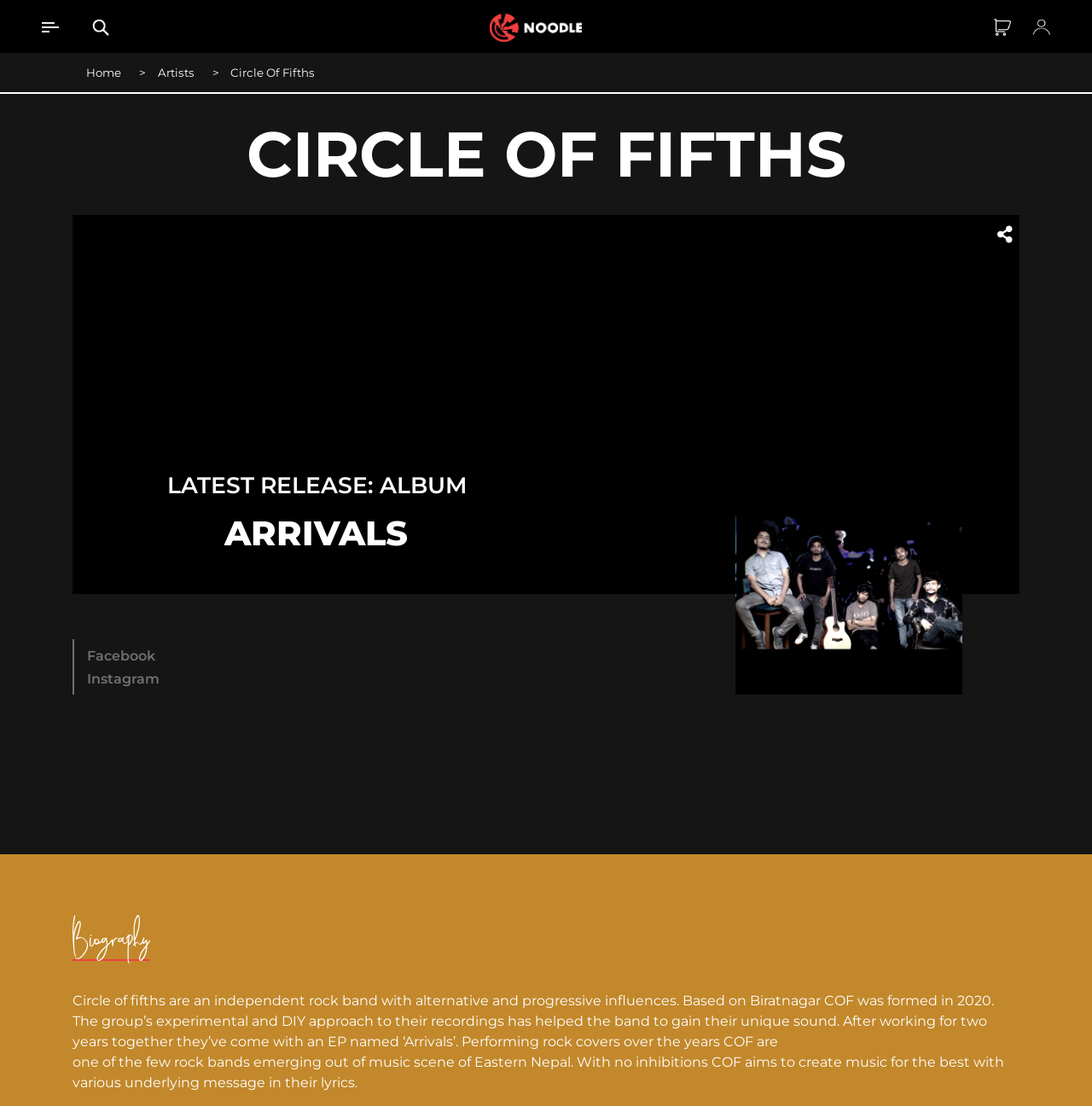Refer to the image and provide an in-depth answer to the question:
What year was the band formed?

The year the band was formed can be found in the biography section at the bottom of the page, which states 'Based on Biratnagar COF was formed in 2020'.